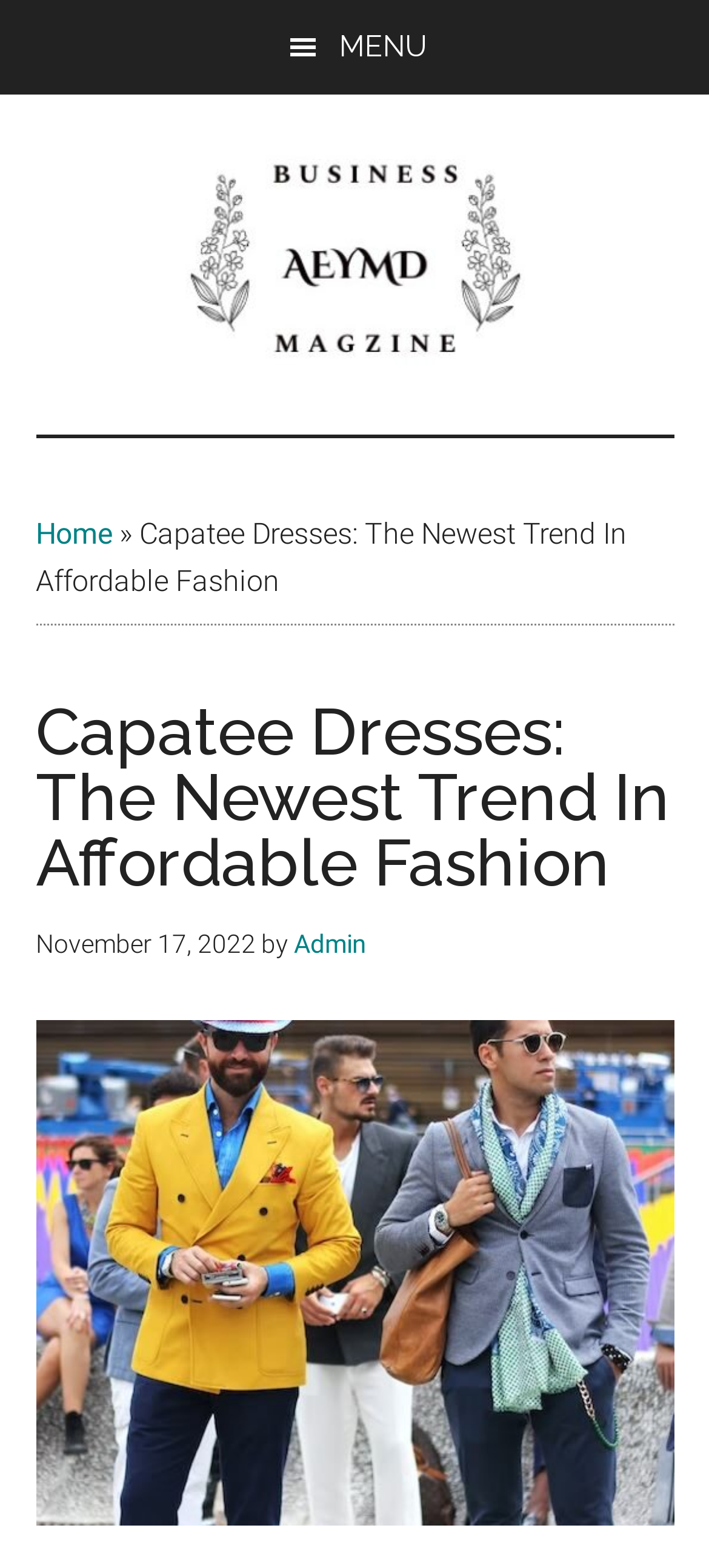What is the category of the article?
Please craft a detailed and exhaustive response to the question.

The category of the article can be found in the top navigation bar, where it says 'Business Magazine'.